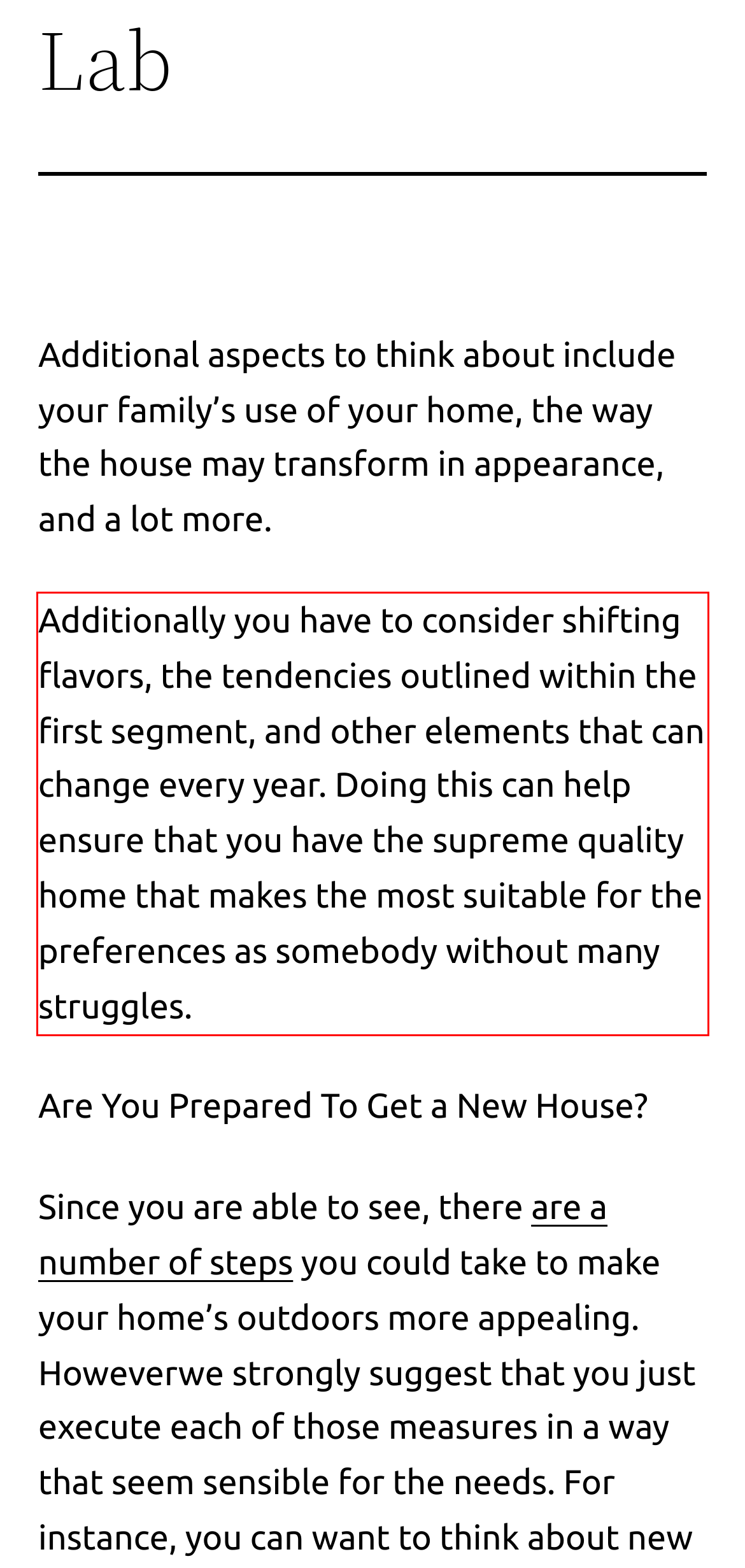Please examine the webpage screenshot containing a red bounding box and use OCR to recognize and output the text inside the red bounding box.

Additionally you have to consider shifting flavors, the tendencies outlined within the first segment, and other elements that can change every year. Doing this can help ensure that you have the supreme quality home that makes the most suitable for the preferences as somebody without many struggles.